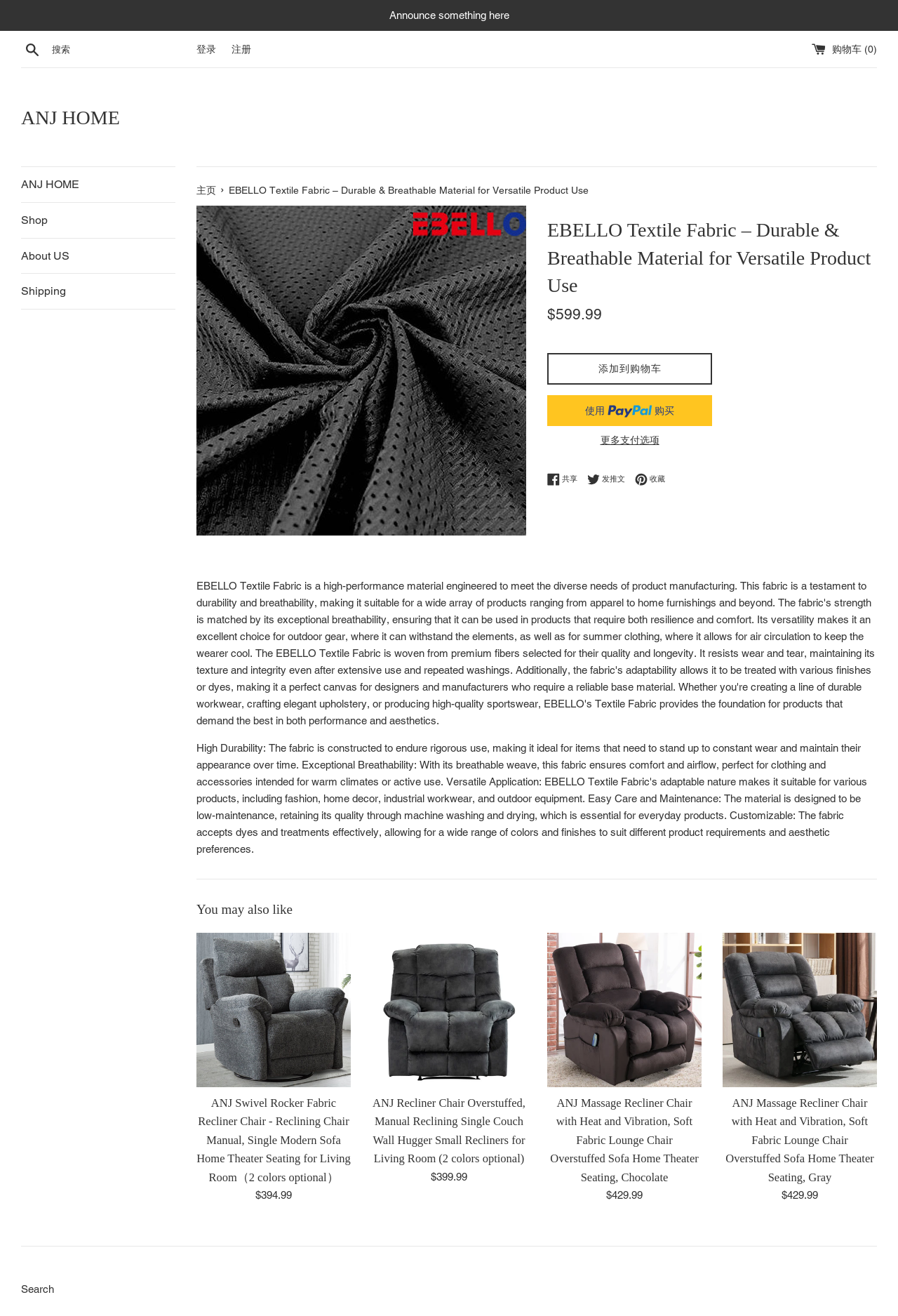Please locate the bounding box coordinates of the region I need to click to follow this instruction: "view shopping cart".

[0.904, 0.033, 0.977, 0.041]